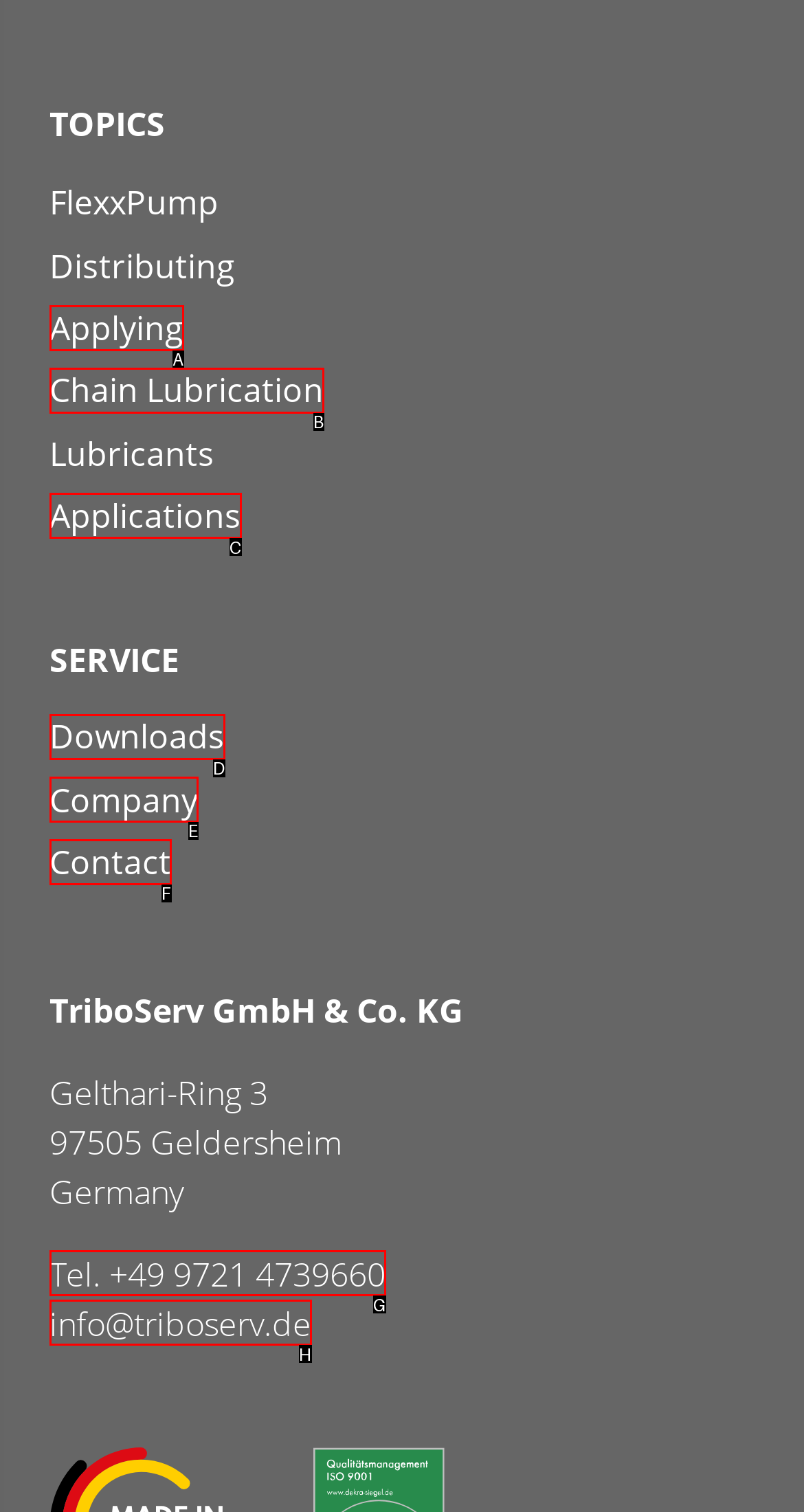Tell me the correct option to click for this task: Contact TriboServ GmbH & Co. KG
Write down the option's letter from the given choices.

F